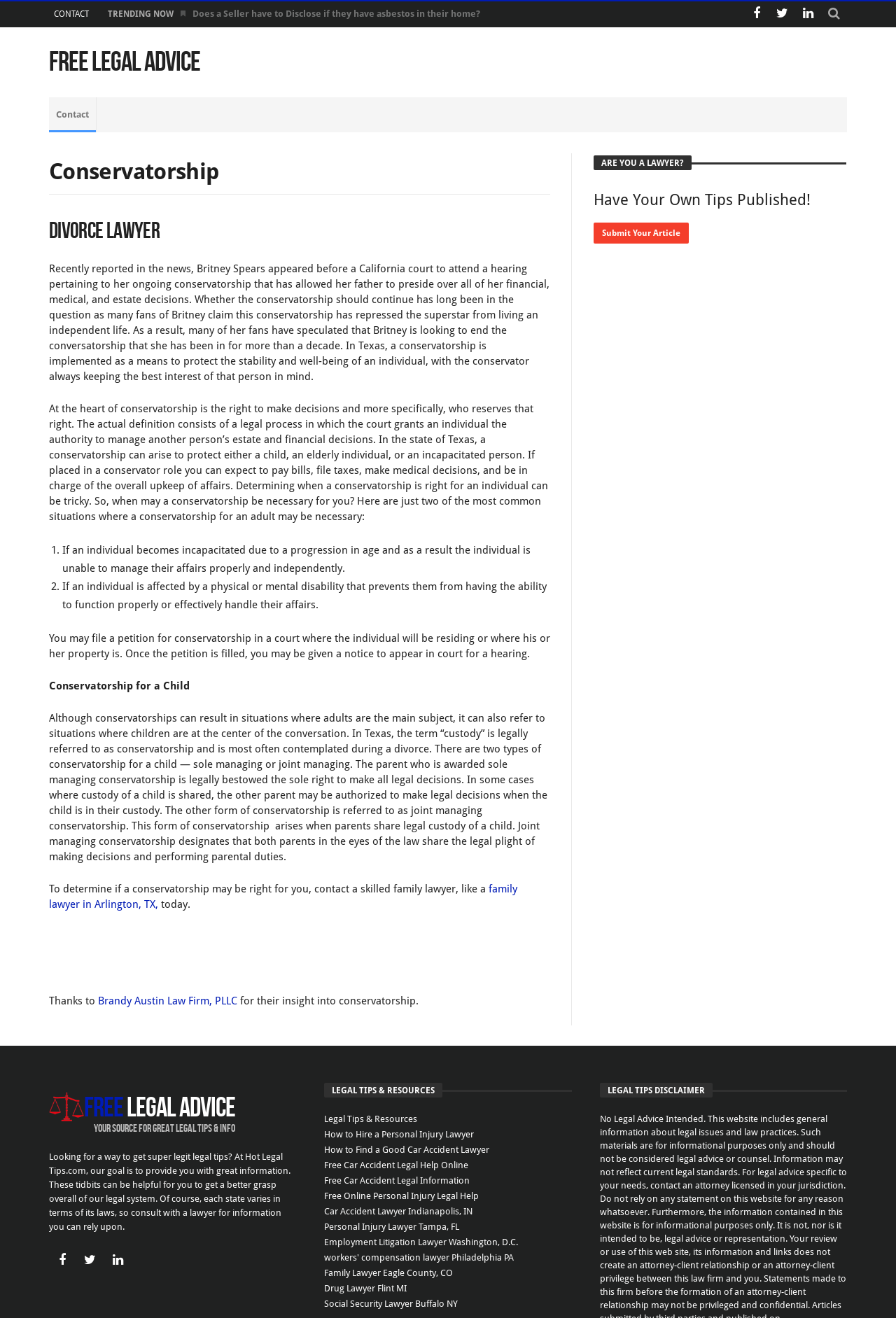Highlight the bounding box coordinates of the element you need to click to perform the following instruction: "Submit your article."

[0.662, 0.169, 0.769, 0.185]